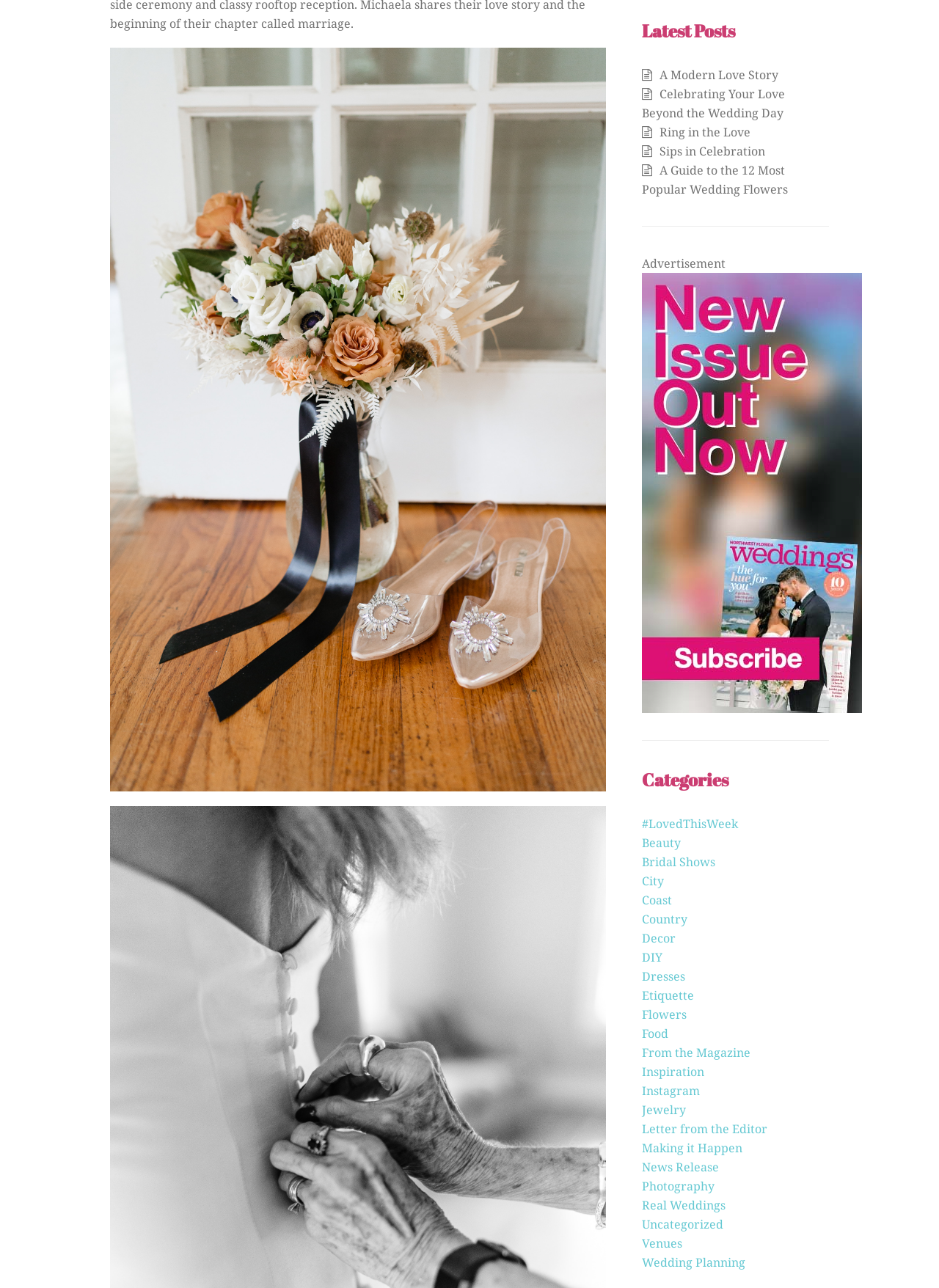Determine the bounding box coordinates of the UI element that matches the following description: "News Release". The coordinates should be four float numbers between 0 and 1 in the format [left, top, right, bottom].

[0.684, 0.9, 0.766, 0.912]